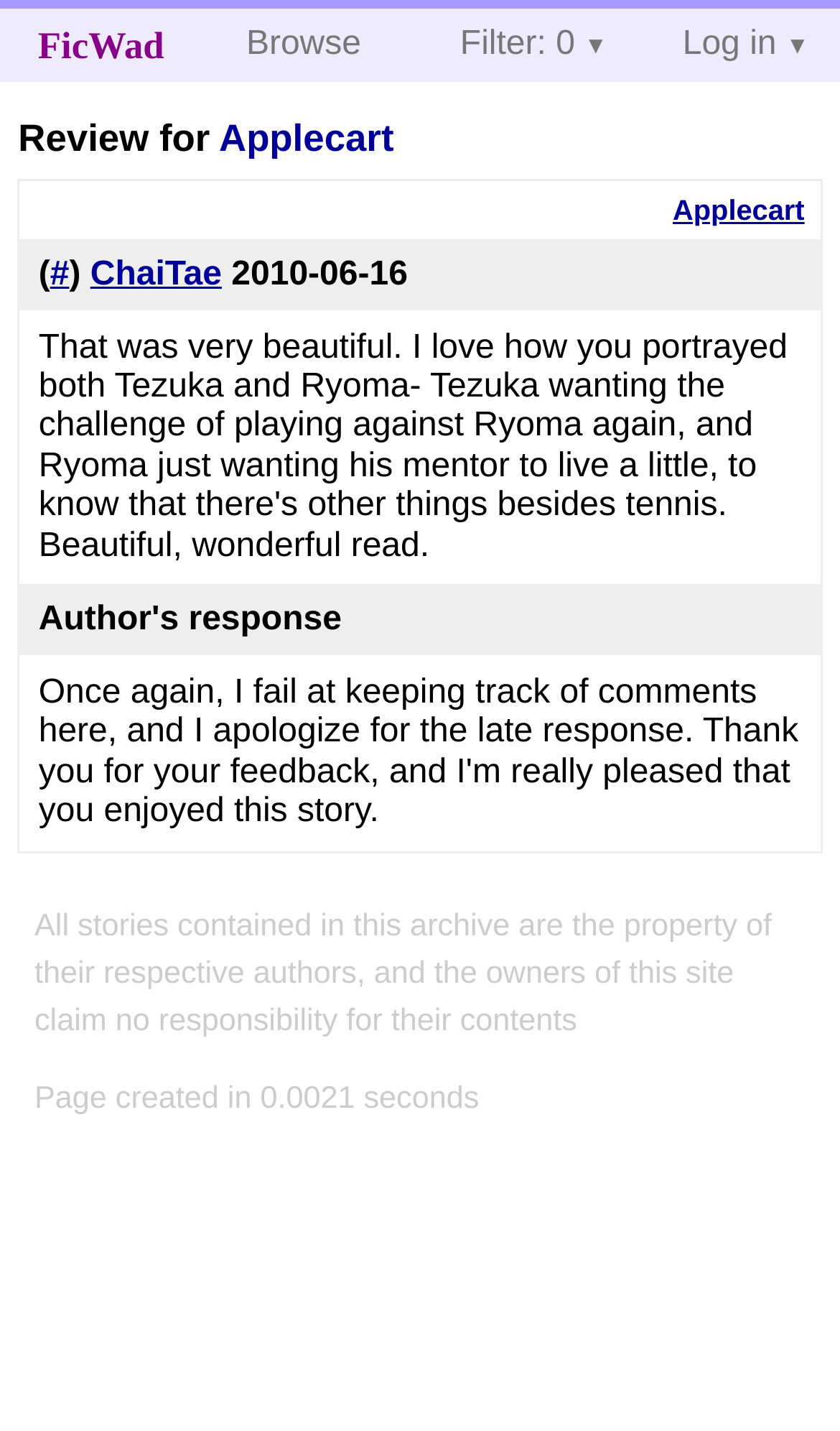Can you provide the bounding box coordinates for the element that should be clicked to implement the instruction: "Search for fan fiction"?

[0.482, 0.006, 0.694, 0.058]